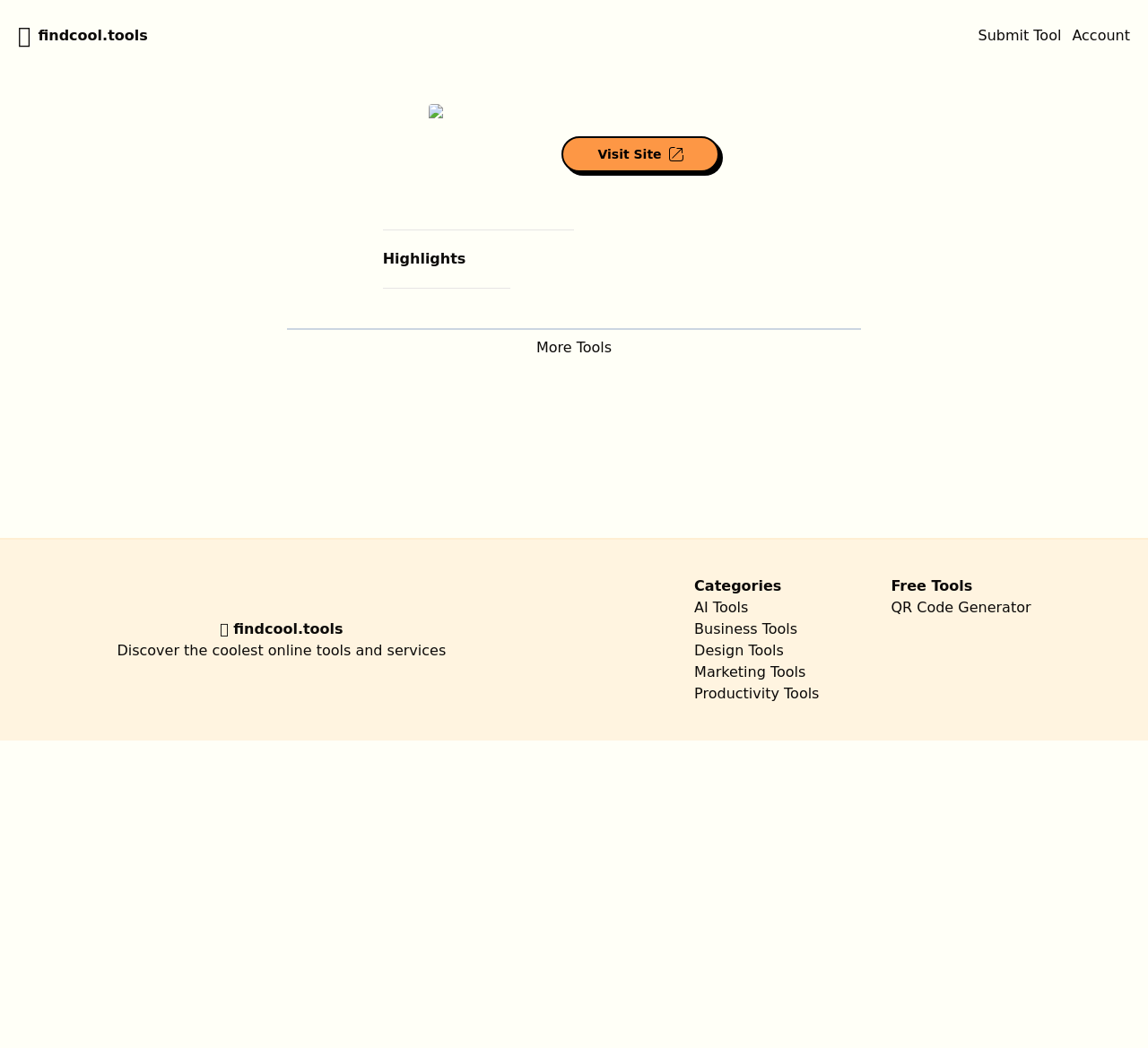Please find and report the bounding box coordinates of the element to click in order to perform the following action: "explore AI tools". The coordinates should be expressed as four float numbers between 0 and 1, in the format [left, top, right, bottom].

[0.605, 0.571, 0.652, 0.588]